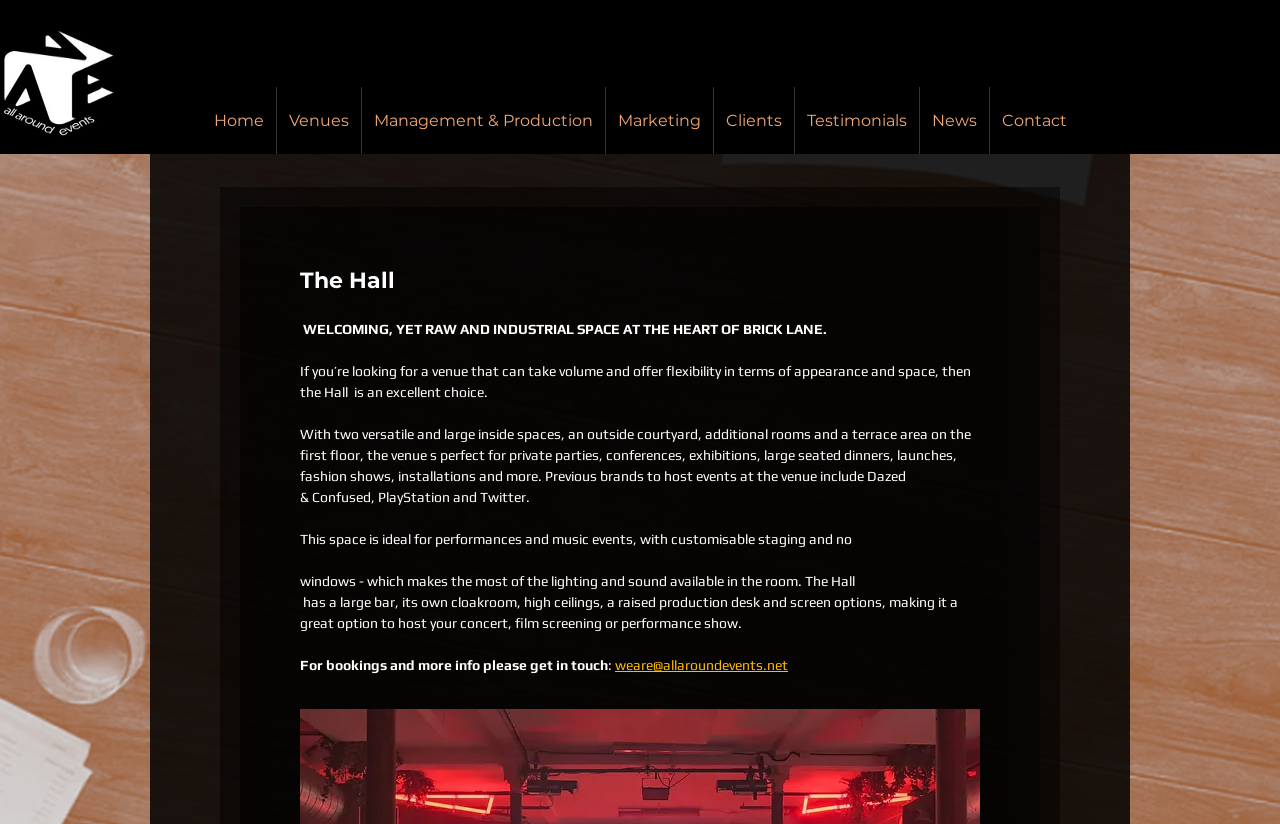Locate the UI element that matches the description weare@allaroundevents.net in the webpage screenshot. Return the bounding box coordinates in the format (top-left x, top-left y, bottom-right x, bottom-right y), with values ranging from 0 to 1.

[0.48, 0.797, 0.616, 0.817]